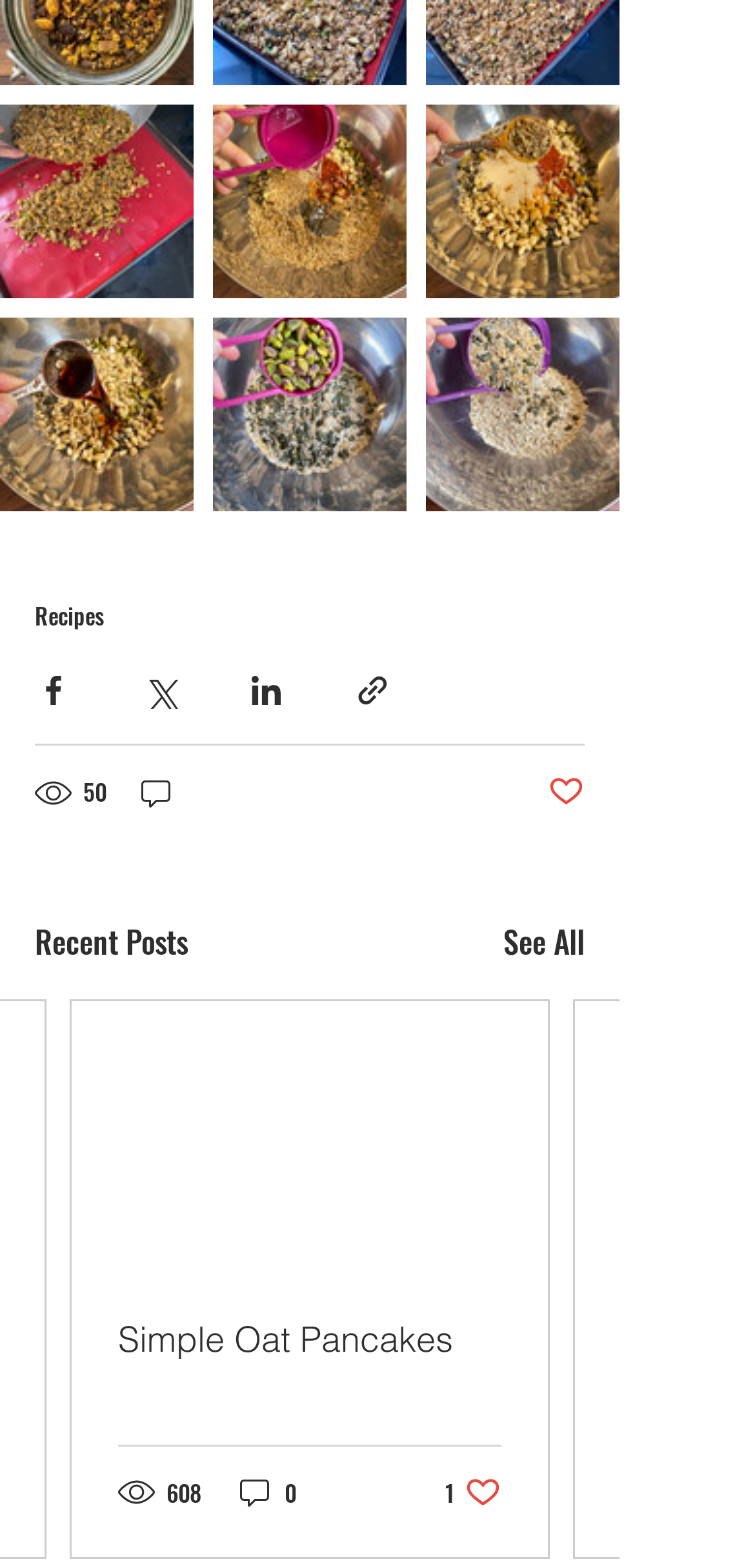Provide the bounding box coordinates for the UI element that is described by this text: "See All". The coordinates should be in the form of four float numbers between 0 and 1: [left, top, right, bottom].

[0.667, 0.586, 0.774, 0.616]